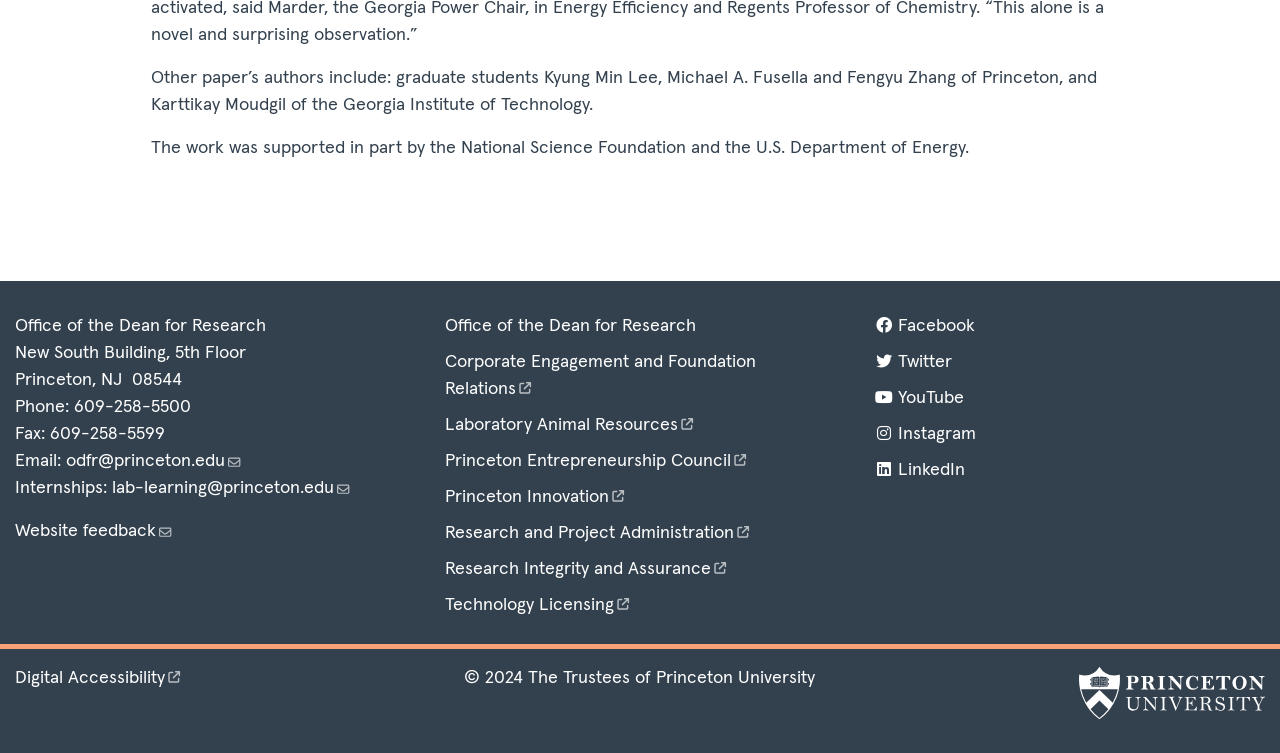Find the bounding box coordinates for the area that should be clicked to accomplish the instruction: "Send an email to odfr@princeton.edu".

[0.052, 0.6, 0.191, 0.624]